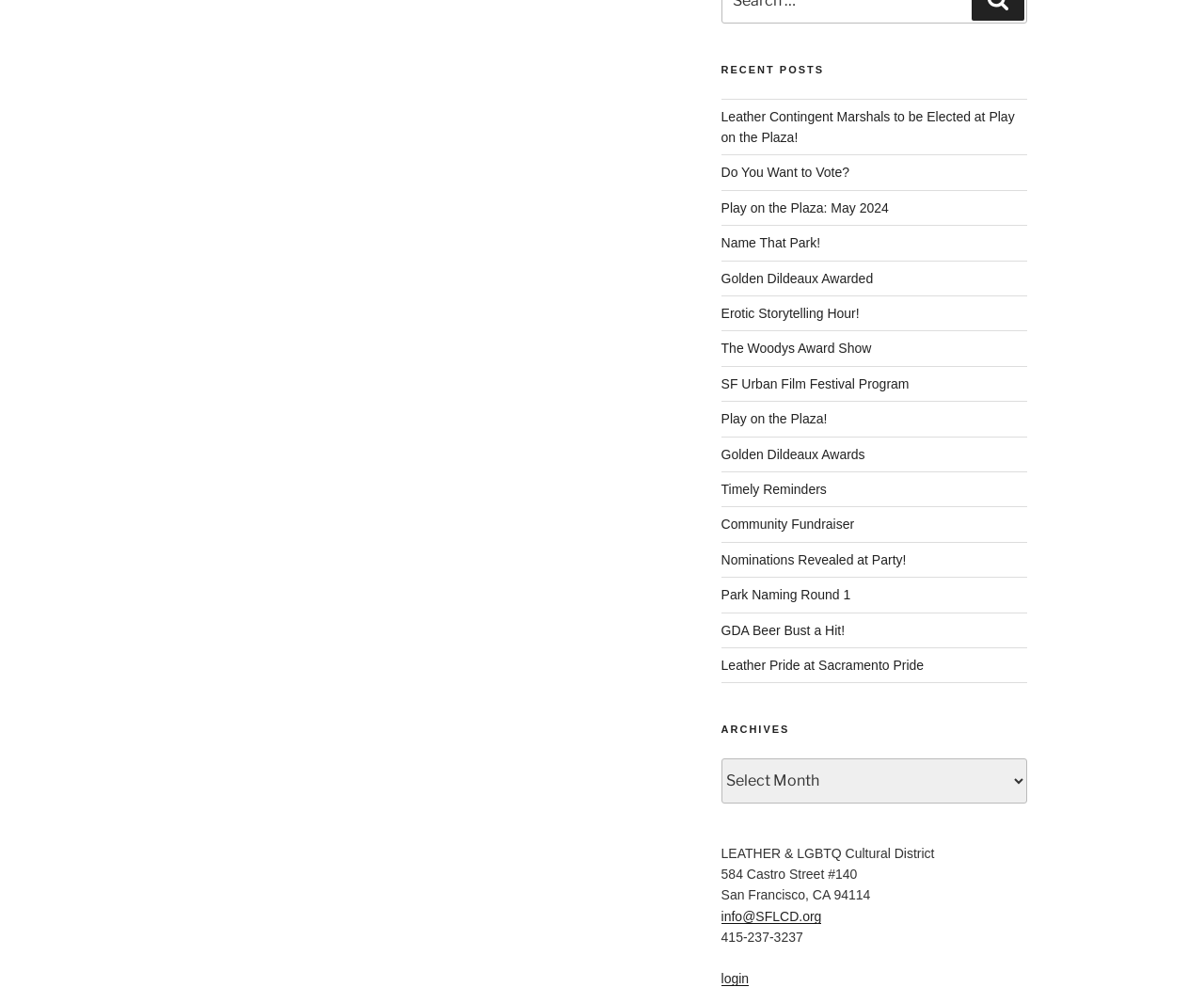What is the address of the LEATHER & LGBTQ Cultural District?
Please provide a comprehensive answer to the question based on the webpage screenshot.

I found the address in the StaticText element, which is '584 Castro Street #140, San Francisco, CA 94114'.